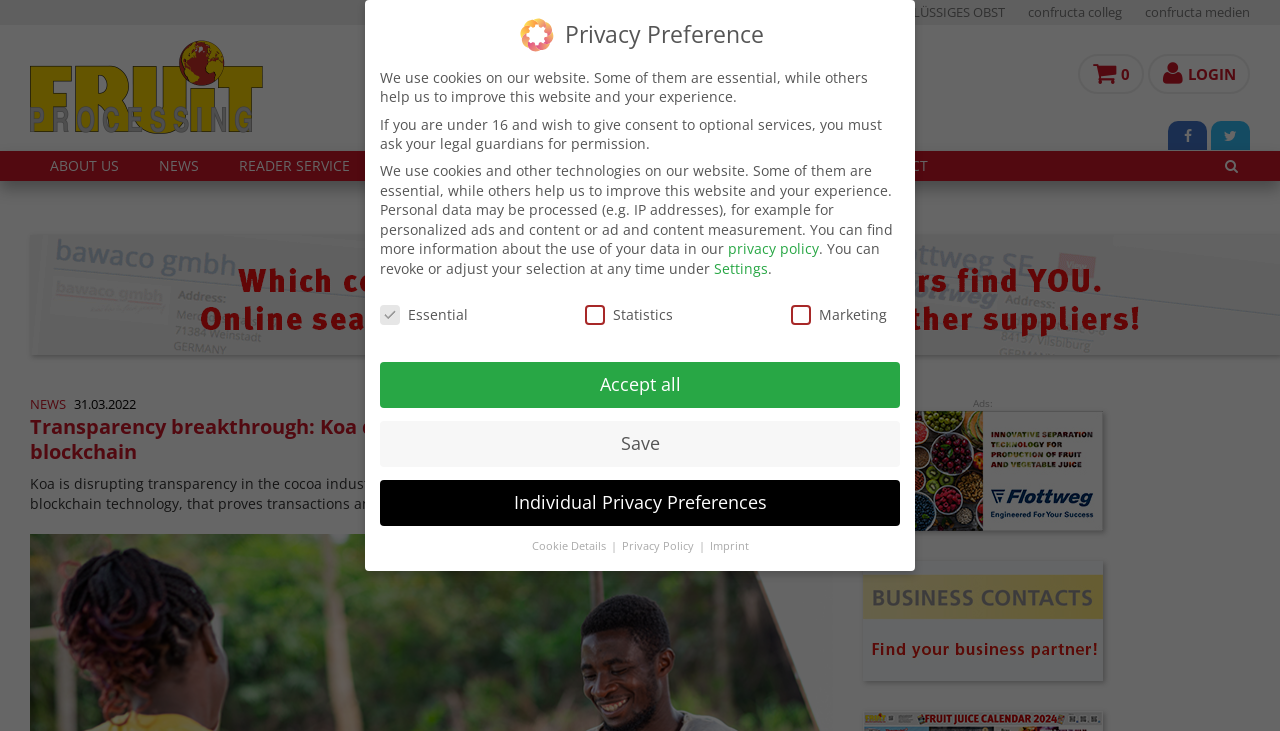What is the type of technology used by Koa's system?
Please provide a detailed and thorough answer to the question.

The answer can be found in the static text element that describes the system, which is 'Koa is disrupting transparency in the cocoa industry. The Swiss-Ghanaian start-up is launching a system, using blockchain technology, that proves transactions and higher income for cocoa farmers.'